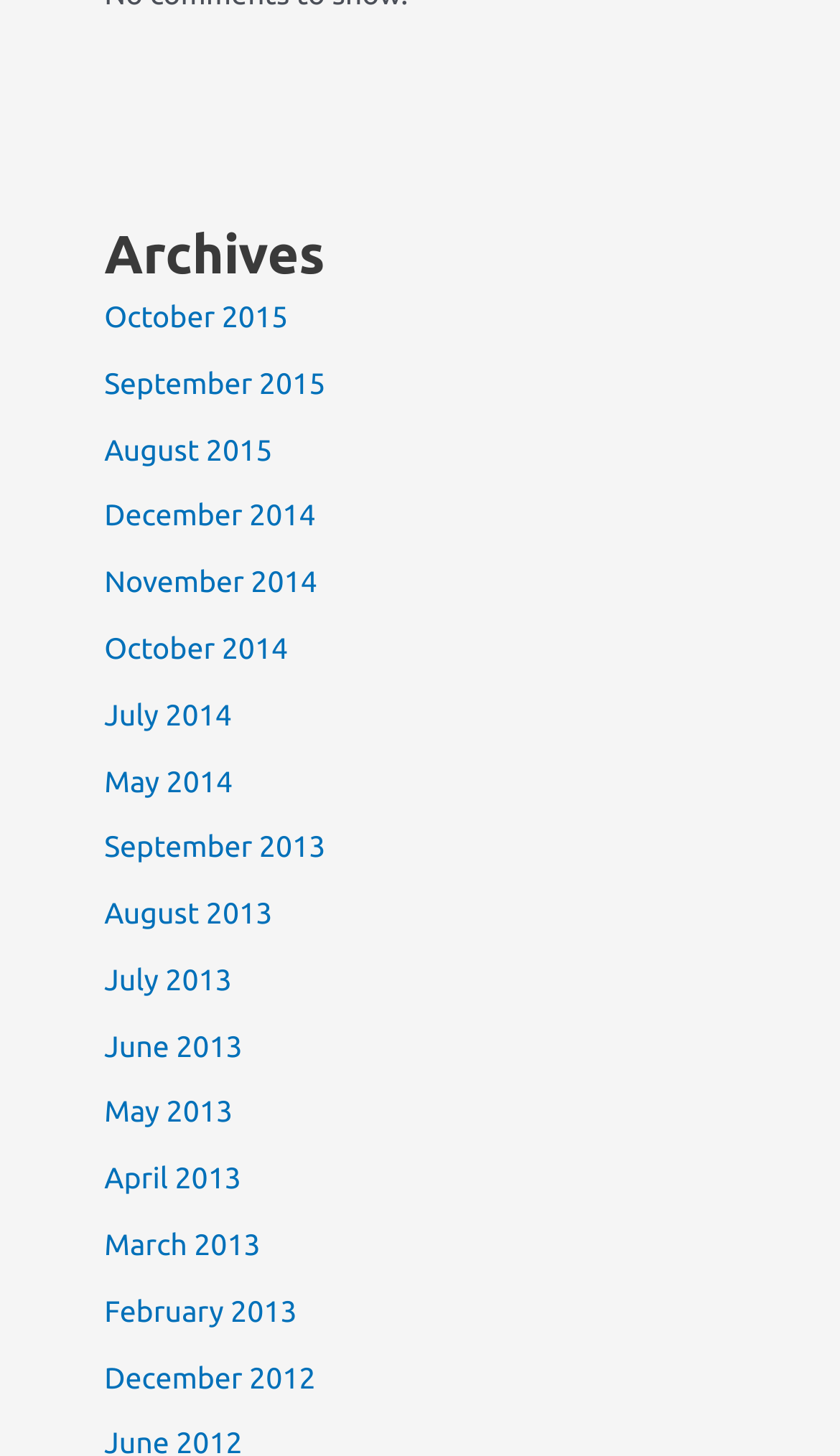Answer in one word or a short phrase: 
What is the earliest month listed?

December 2012